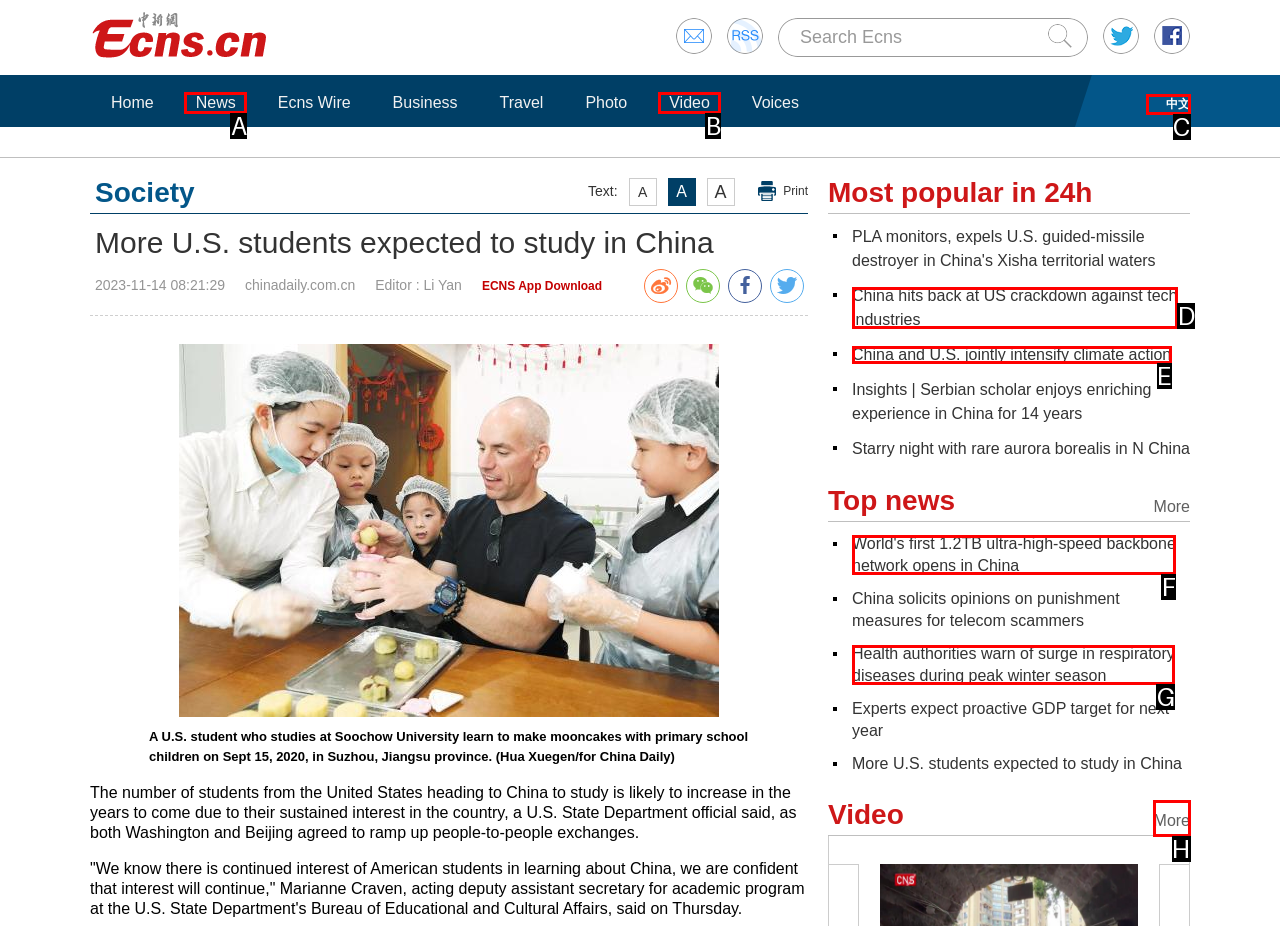Refer to the element description: Library and identify the matching HTML element. State your answer with the appropriate letter.

None